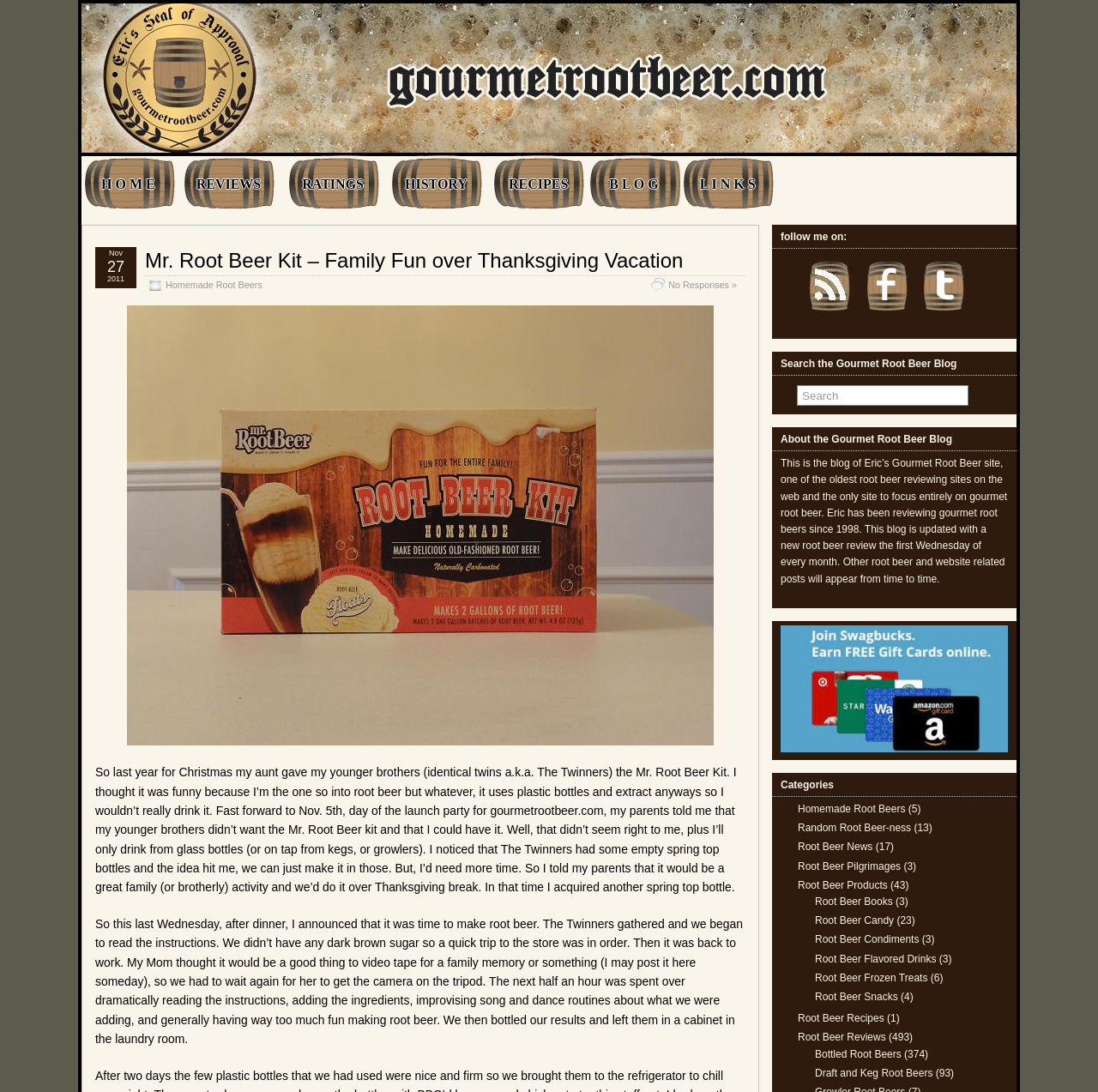Using floating point numbers between 0 and 1, provide the bounding box coordinates in the format (top-left x, top-left y, bottom-right x, bottom-right y). Locate the UI element described here: Root Beer Frozen Treats

[0.742, 0.89, 0.845, 0.901]